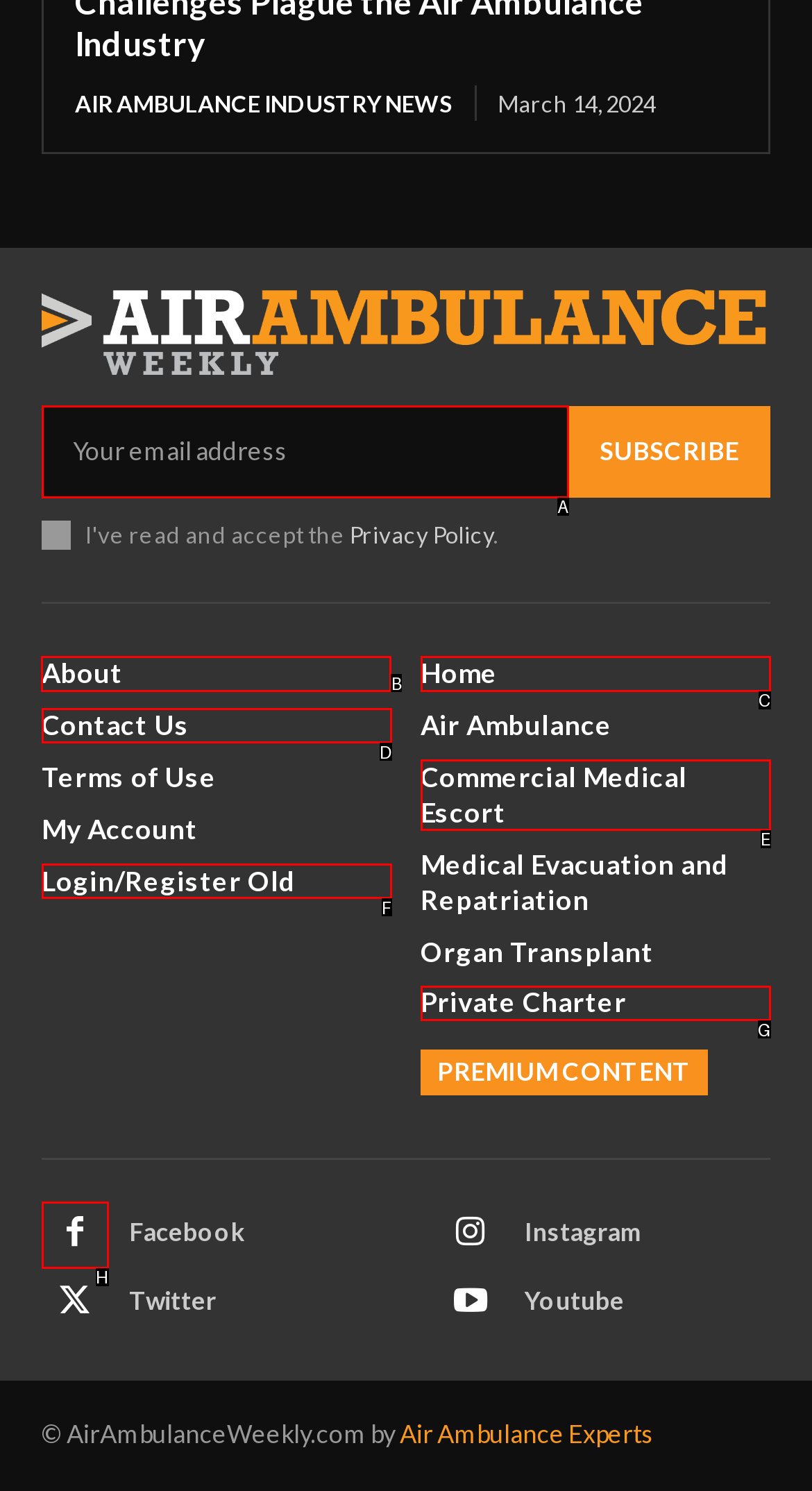Determine which option you need to click to execute the following task: View details of the post. Provide your answer as a single letter.

None